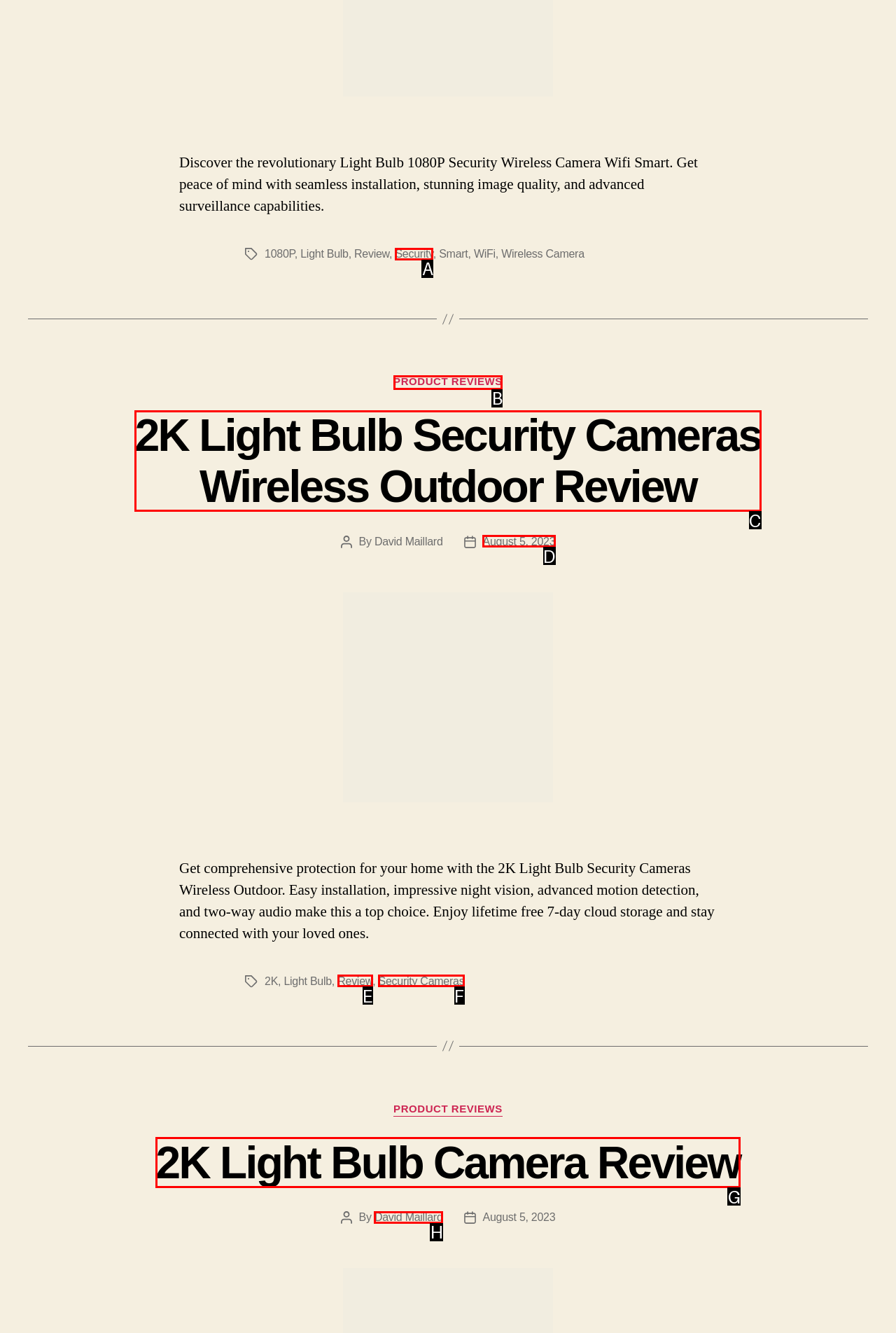Identify the option that corresponds to the description: 2K Light Bulb Camera Review. Provide only the letter of the option directly.

G